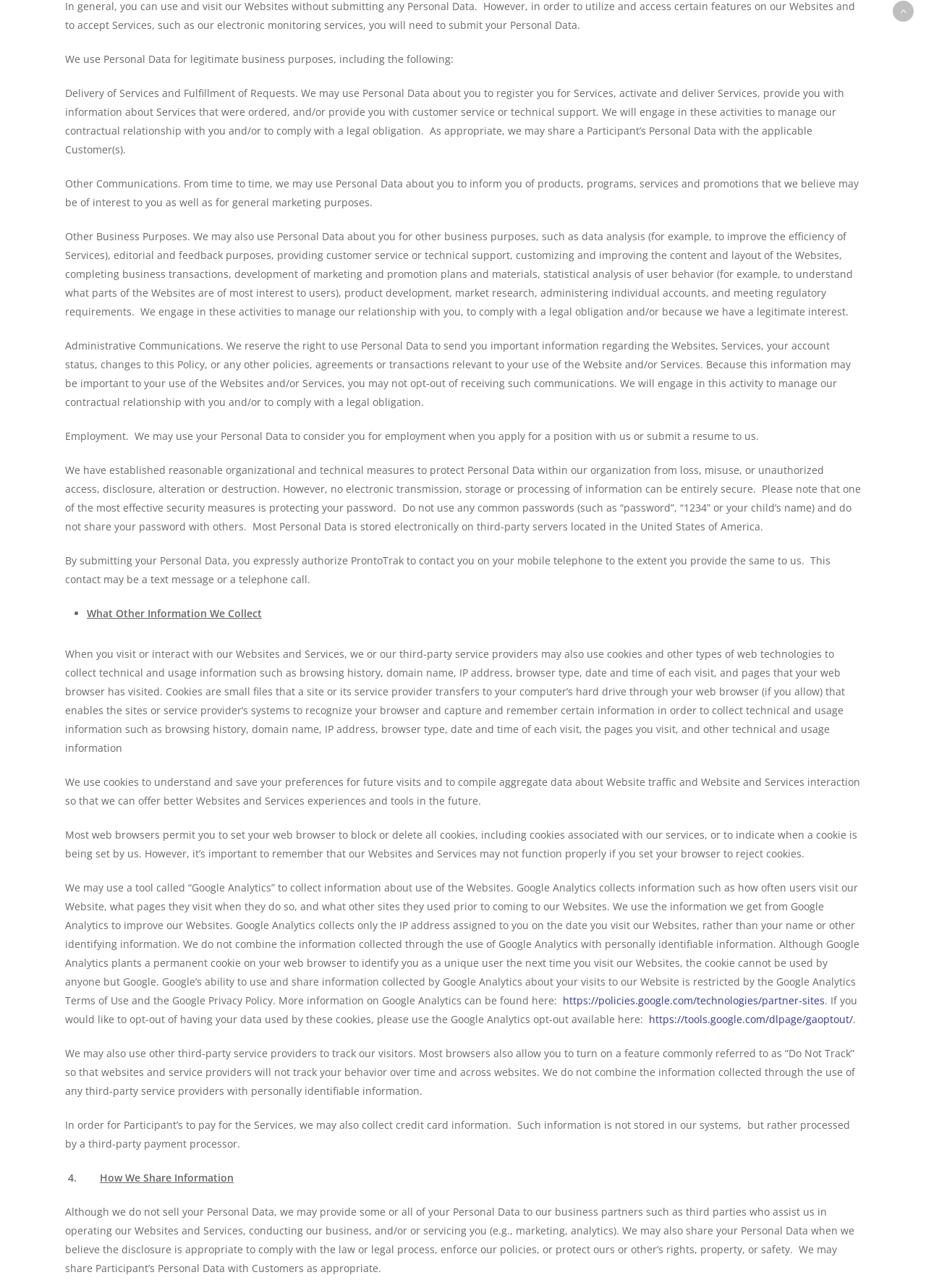How can users opt-out of Google Analytics?
Using the information from the image, give a concise answer in one word or a short phrase.

Use Google Analytics opt-out